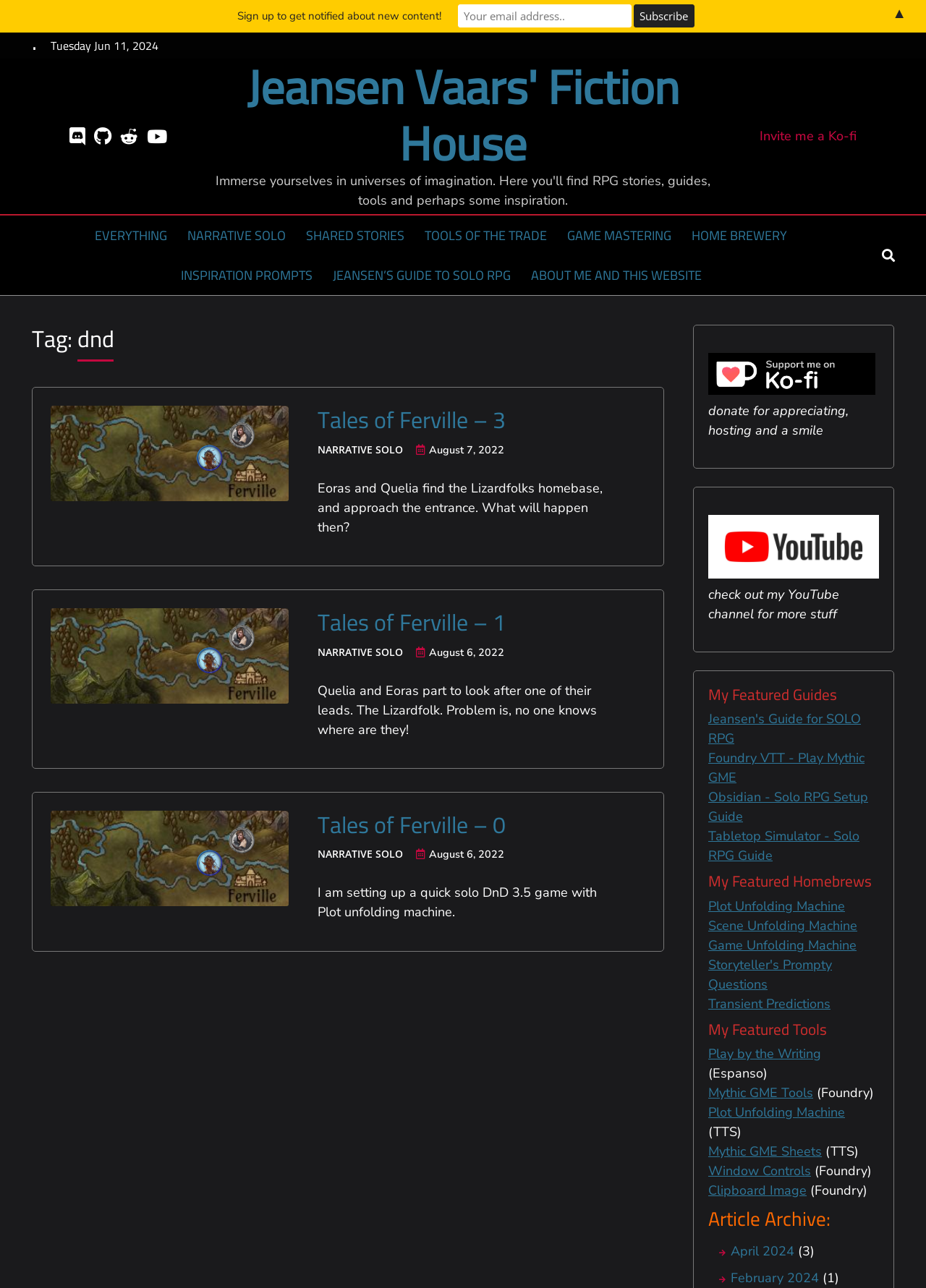Identify the bounding box coordinates of the area you need to click to perform the following instruction: "Check out the YouTube channel for more stuff".

[0.765, 0.435, 0.949, 0.448]